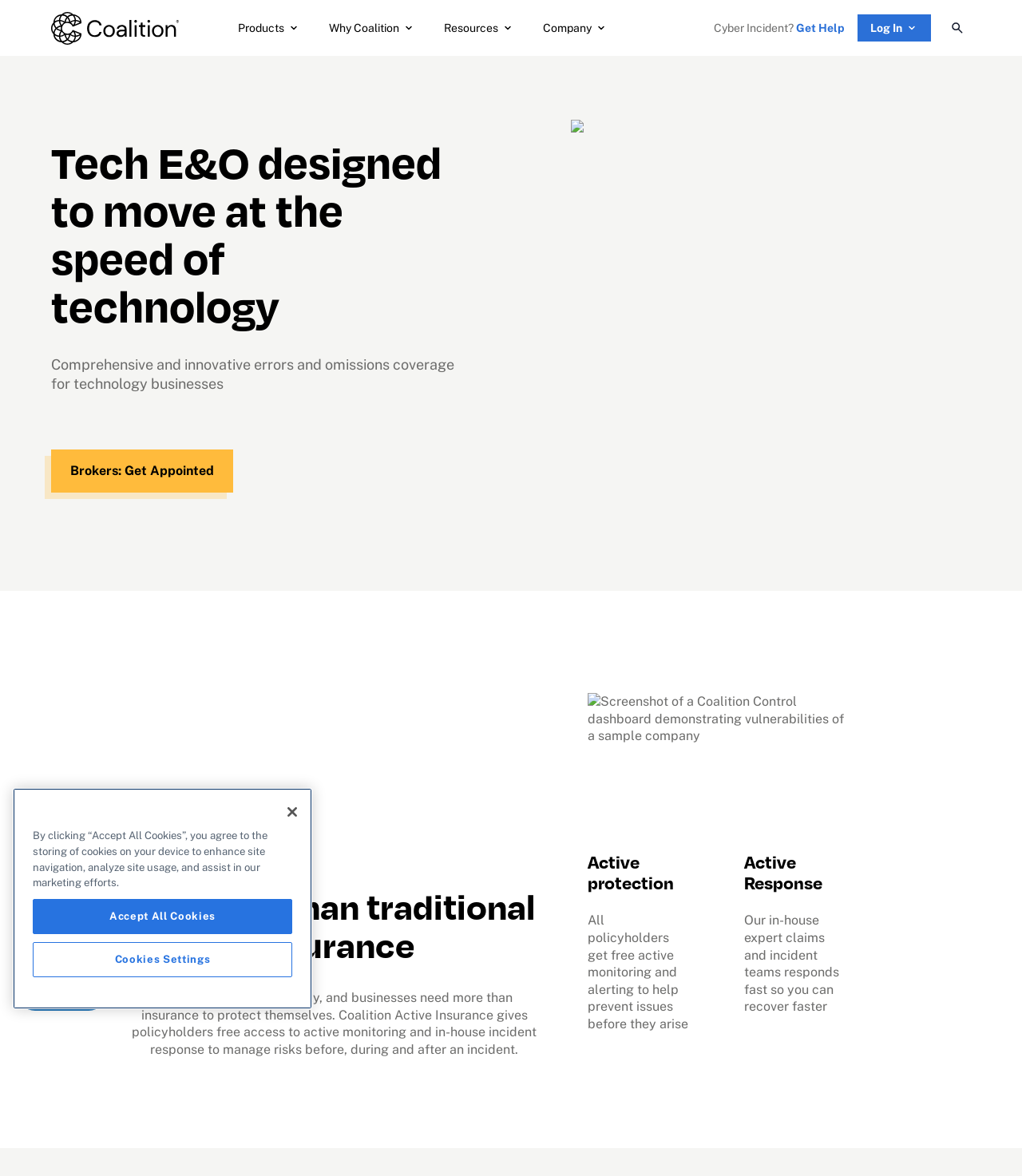Specify the bounding box coordinates of the region I need to click to perform the following instruction: "Log in to the account". The coordinates must be four float numbers in the range of 0 to 1, i.e., [left, top, right, bottom].

[0.839, 0.012, 0.911, 0.036]